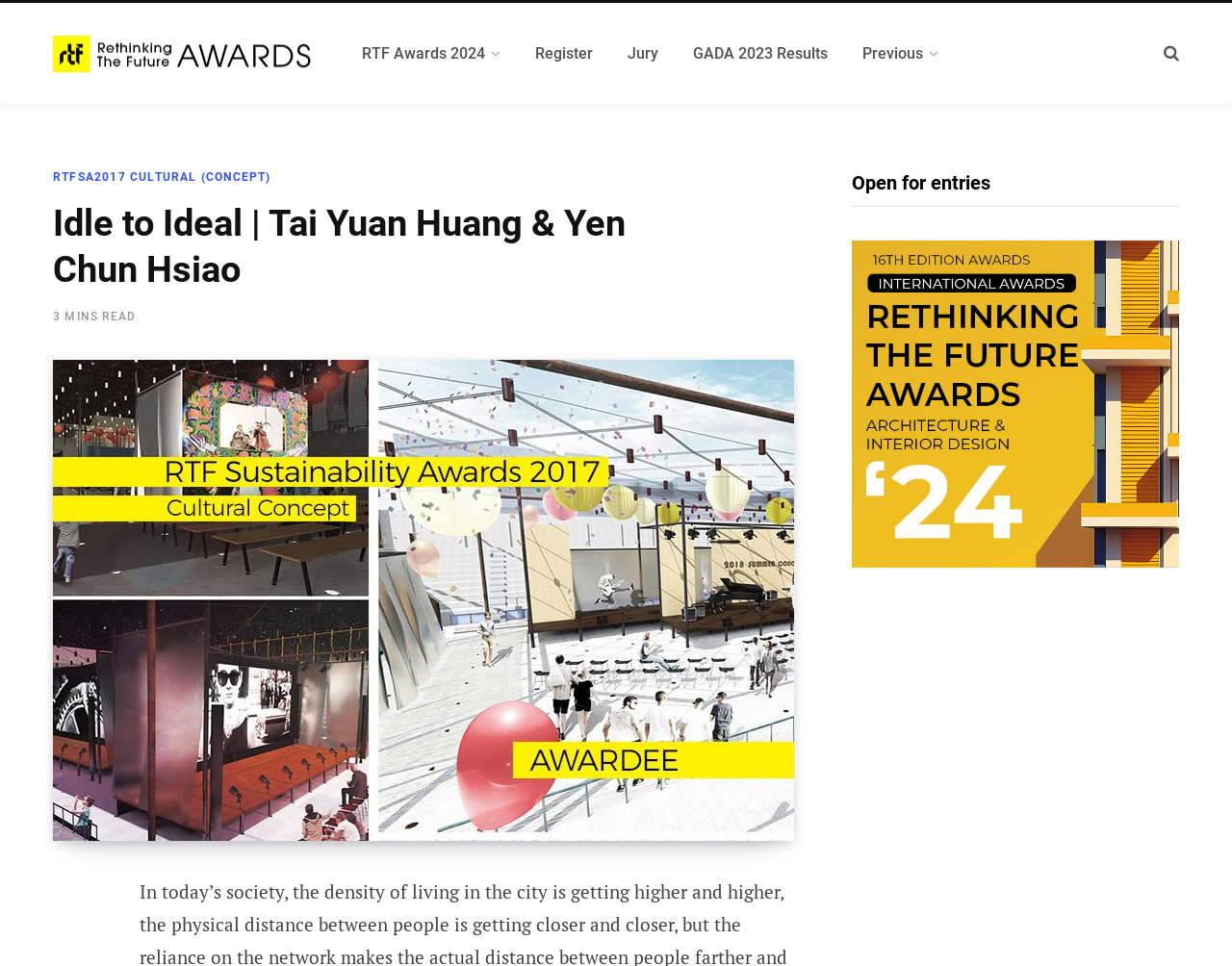Is the 'Open for entries' section located on the left or right side of the webpage?
Provide a one-word or short-phrase answer based on the image.

Right